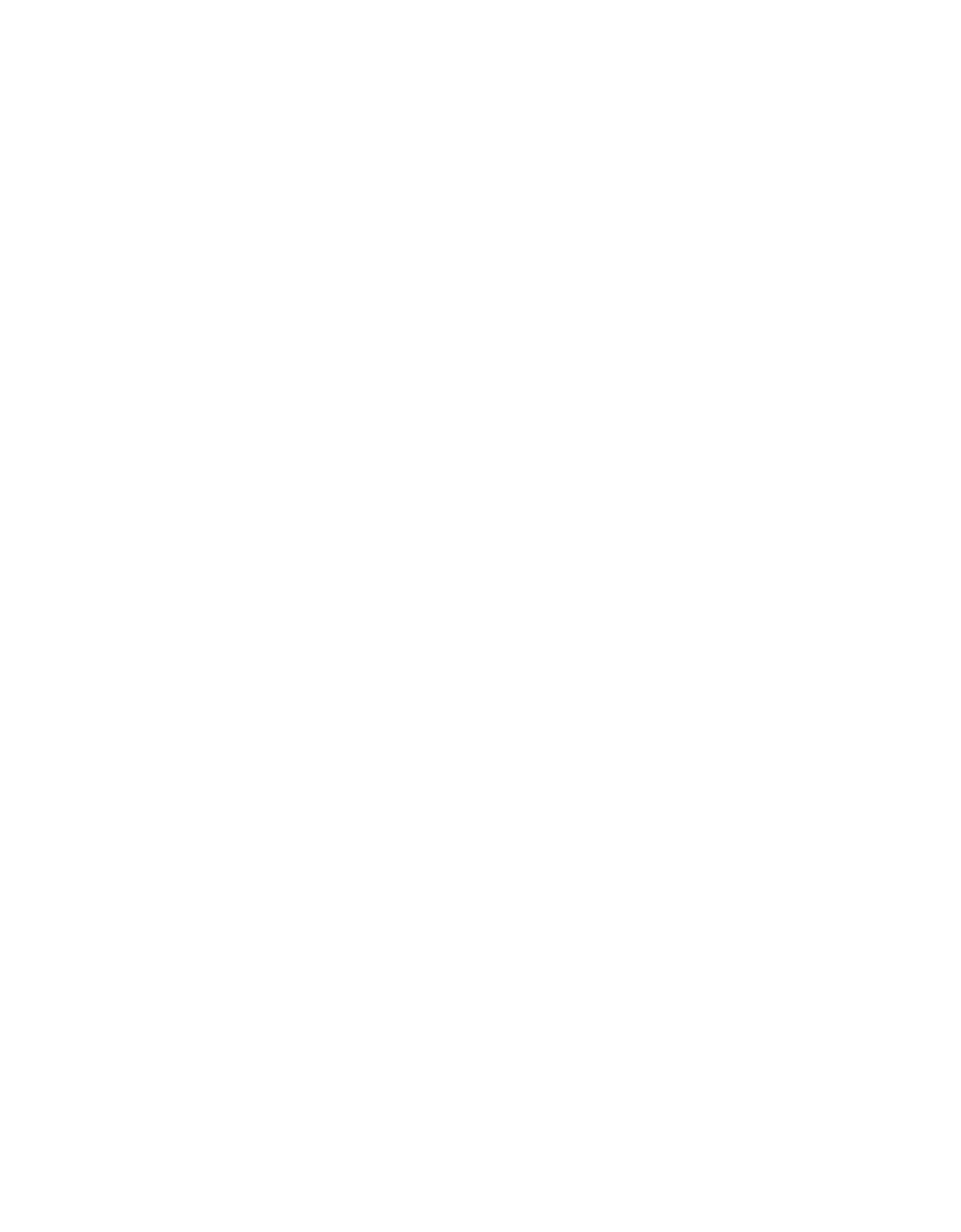Can you pinpoint the bounding box coordinates for the clickable element required for this instruction: "Read more about Basecoat 812-E"? The coordinates should be four float numbers between 0 and 1, i.e., [left, top, right, bottom].

None